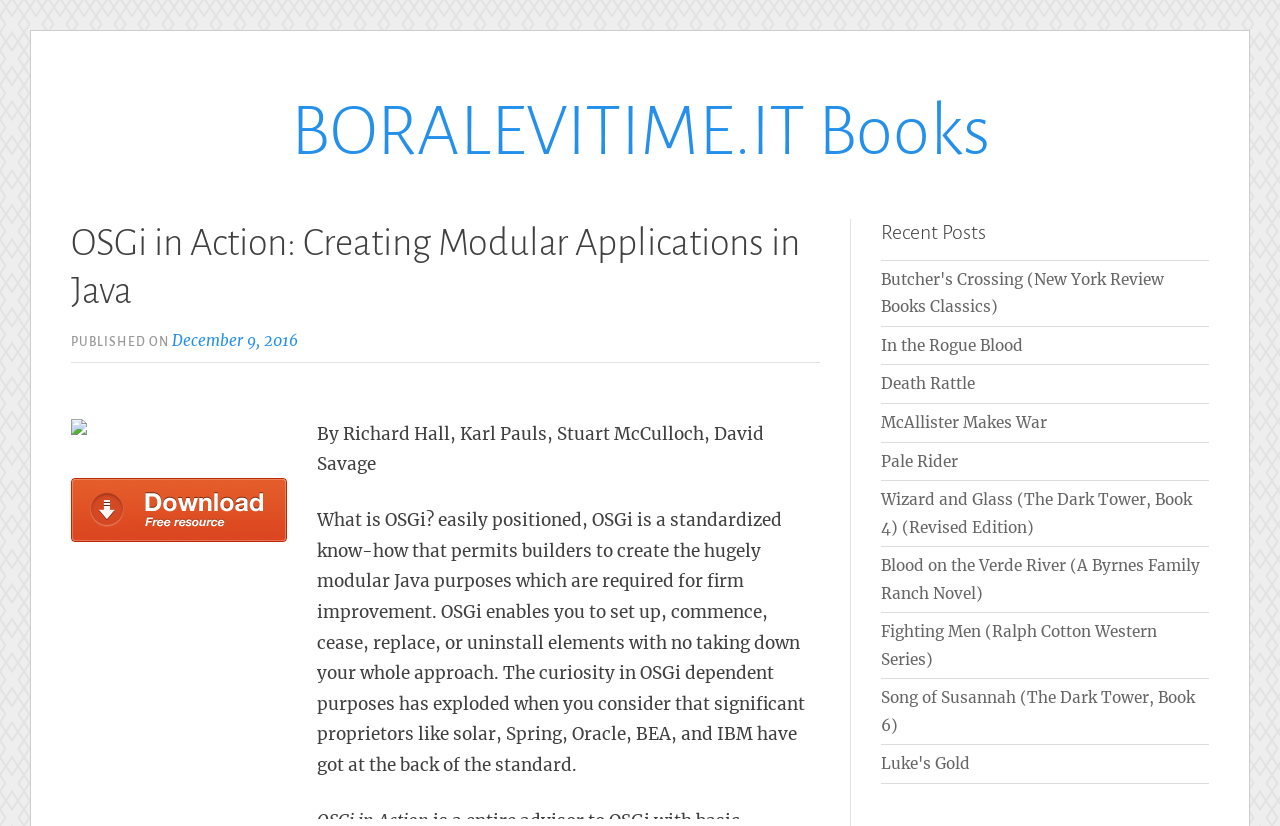From the element description: "December 9, 2016", extract the bounding box coordinates of the UI element. The coordinates should be expressed as four float numbers between 0 and 1, in the order [left, top, right, bottom].

[0.134, 0.4, 0.233, 0.423]